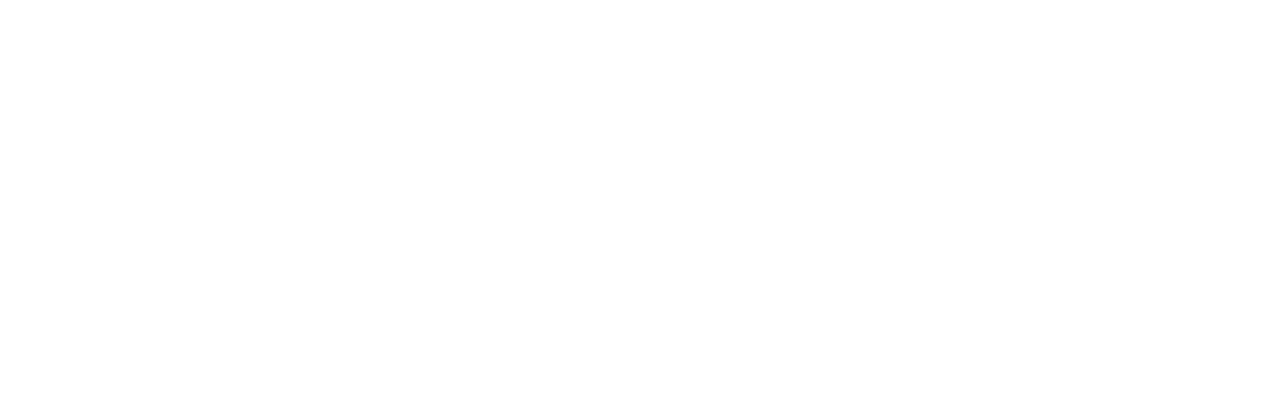Please reply with a single word or brief phrase to the question: 
What type of cases does the law firm specialize in?

Workers' compensation cases